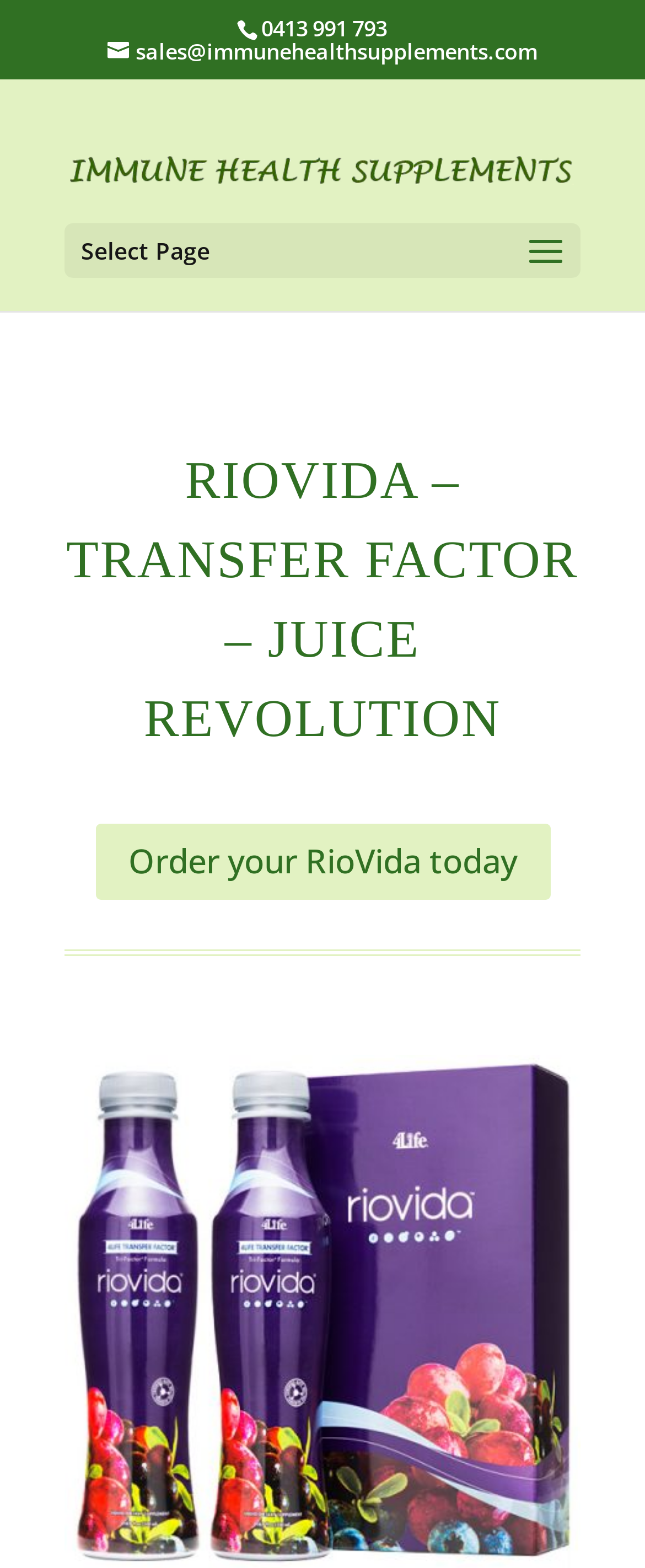How many navigation options are available?
Refer to the image and provide a concise answer in one word or phrase.

1